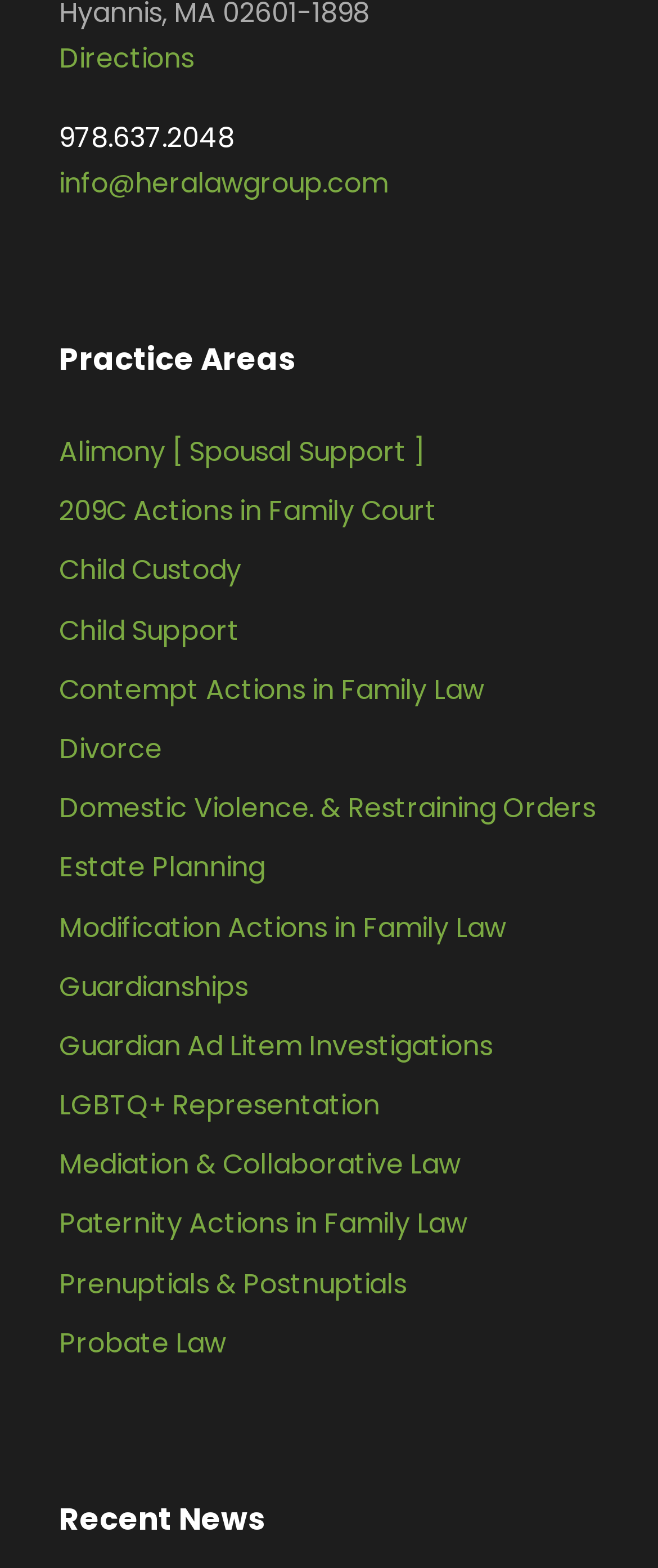Provide a short answer to the following question with just one word or phrase: What is the section below the practice areas?

Recent News